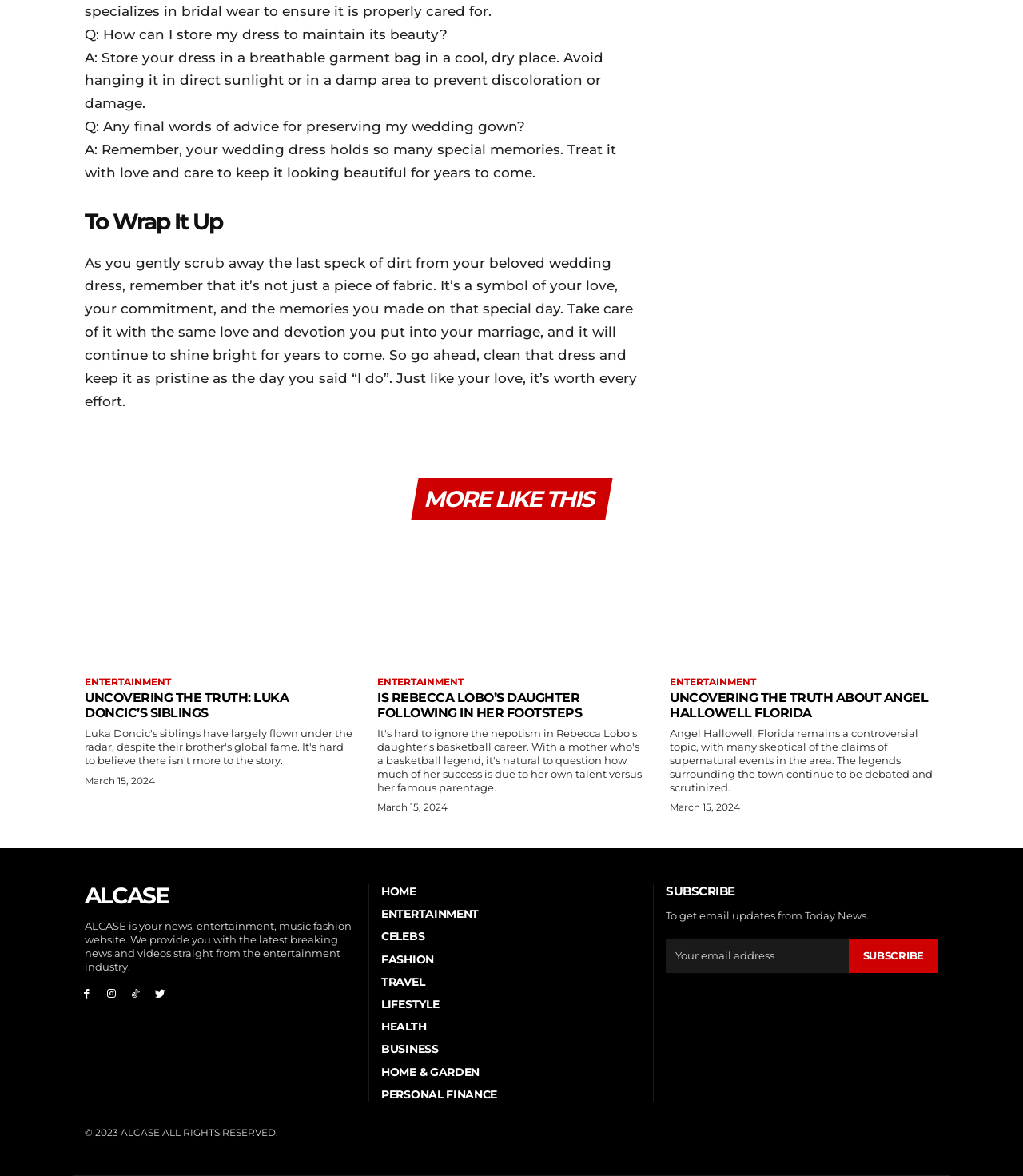What is the purpose of the textbox under 'SUBSCRIBE'?
Answer the question with just one word or phrase using the image.

To get email updates